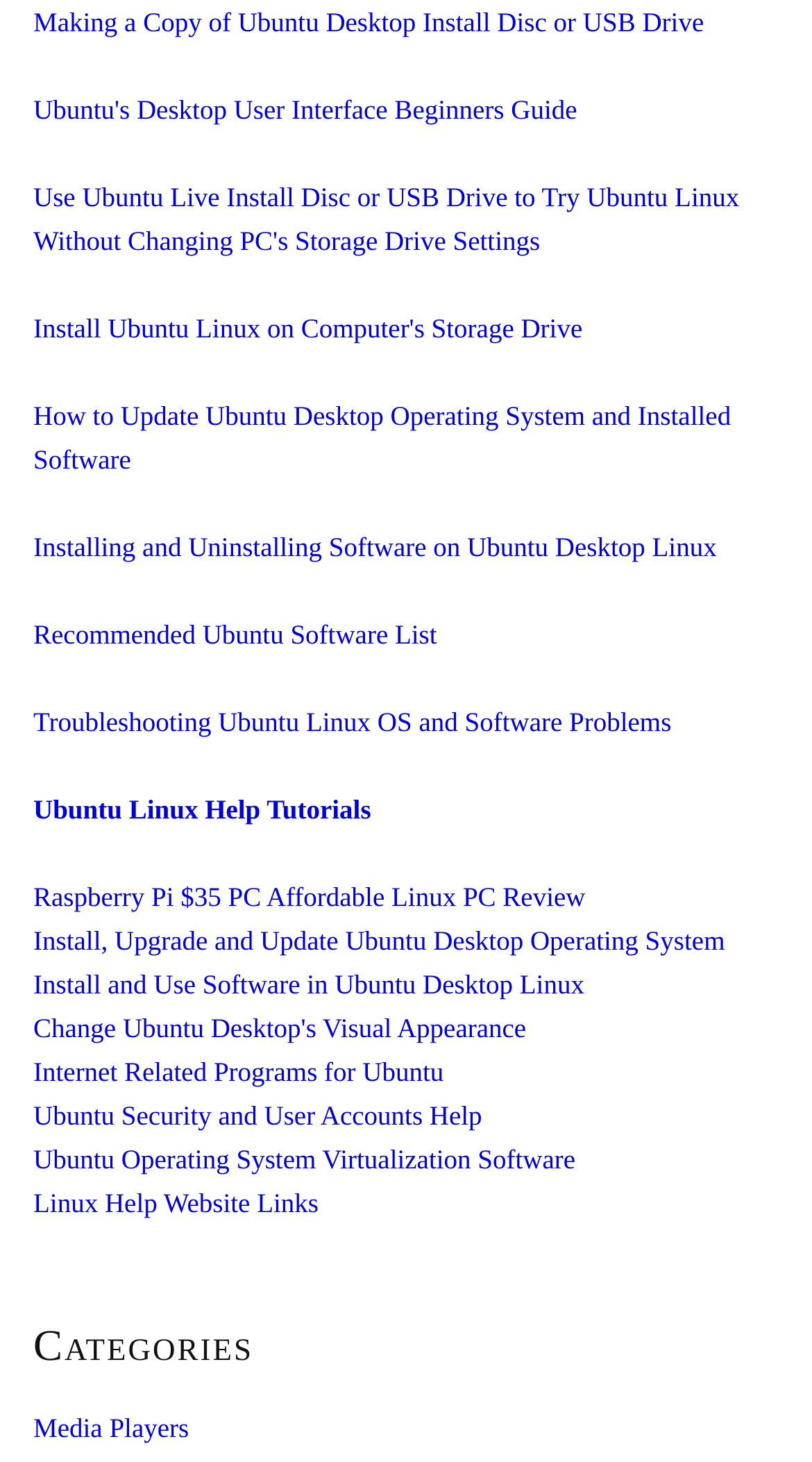Determine the bounding box coordinates for the area that needs to be clicked to fulfill this task: "Read Ubuntu's desktop user interface beginners guide". The coordinates must be given as four float numbers between 0 and 1, i.e., [left, top, right, bottom].

[0.041, 0.064, 0.711, 0.085]